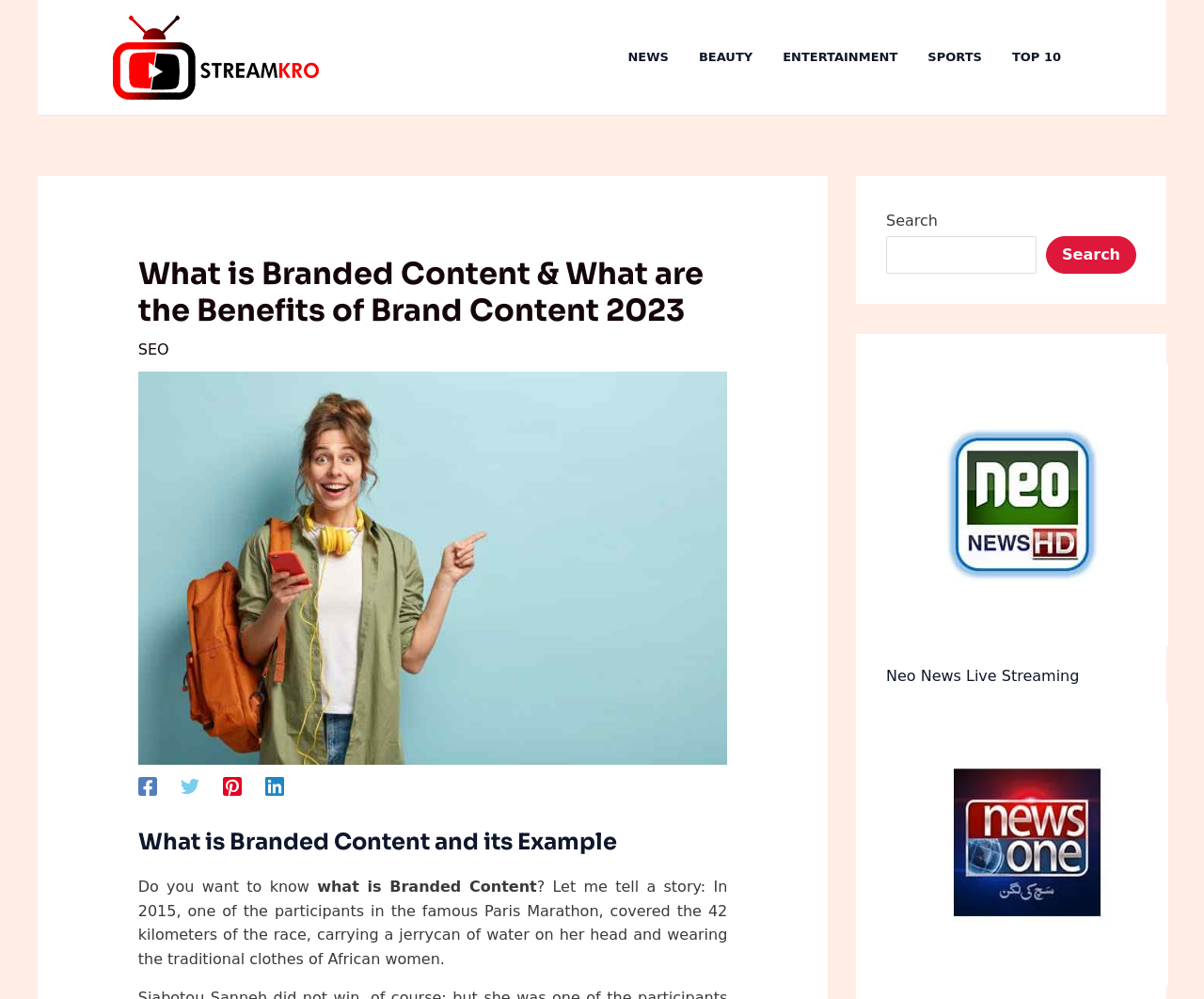Using the description "Top 10", locate and provide the bounding box of the UI element.

[0.841, 0.01, 0.906, 0.105]